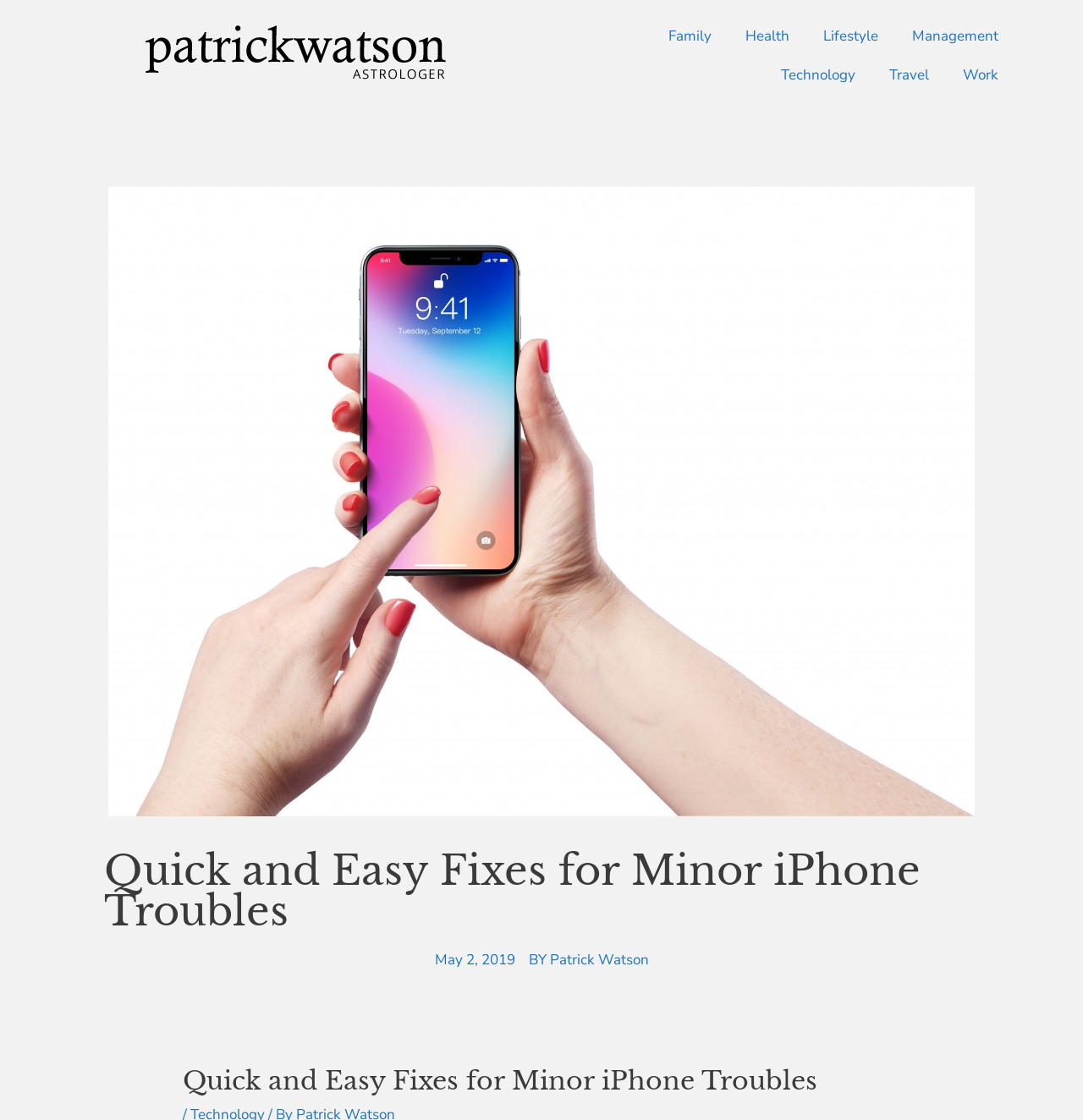Find the bounding box coordinates of the element to click in order to complete the given instruction: "View the Family category."

[0.602, 0.015, 0.673, 0.05]